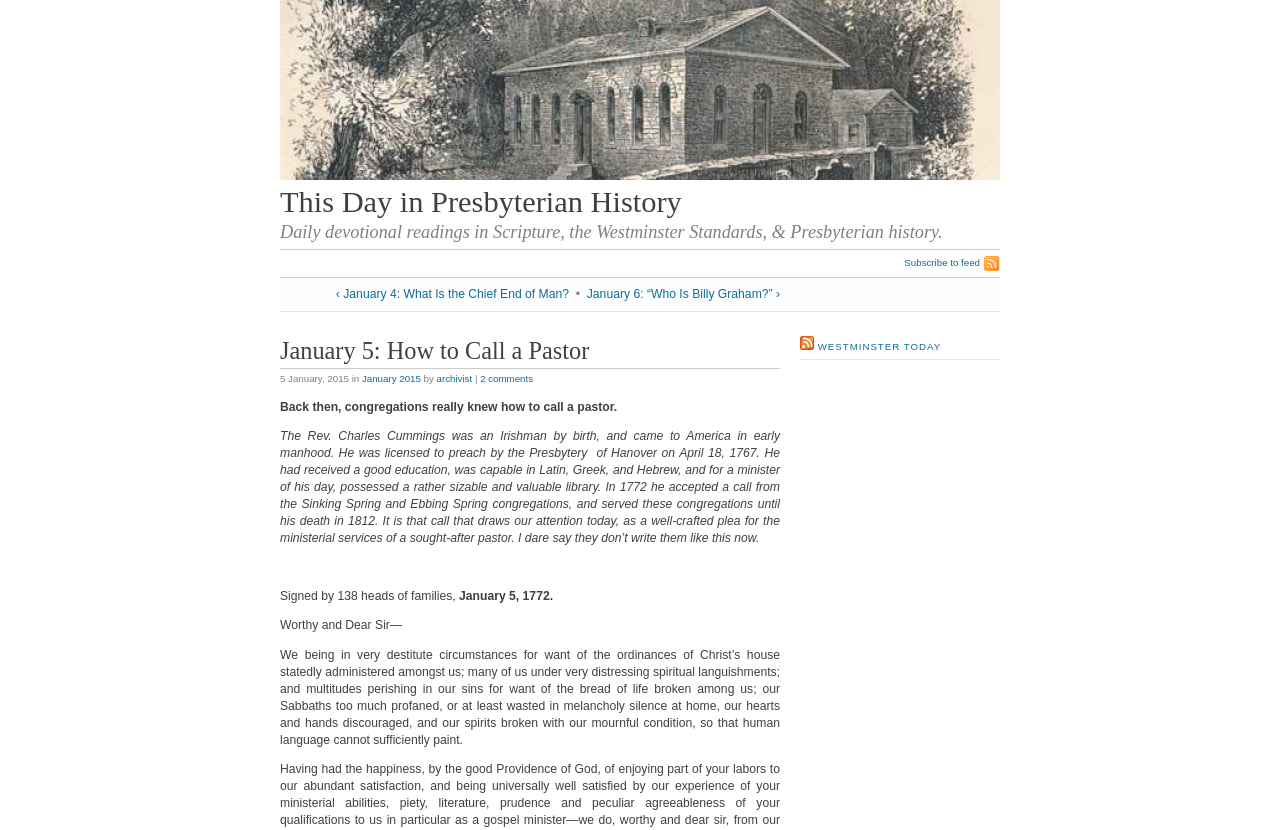Please determine the headline of the webpage and provide its content.

This Day in Presbyterian History